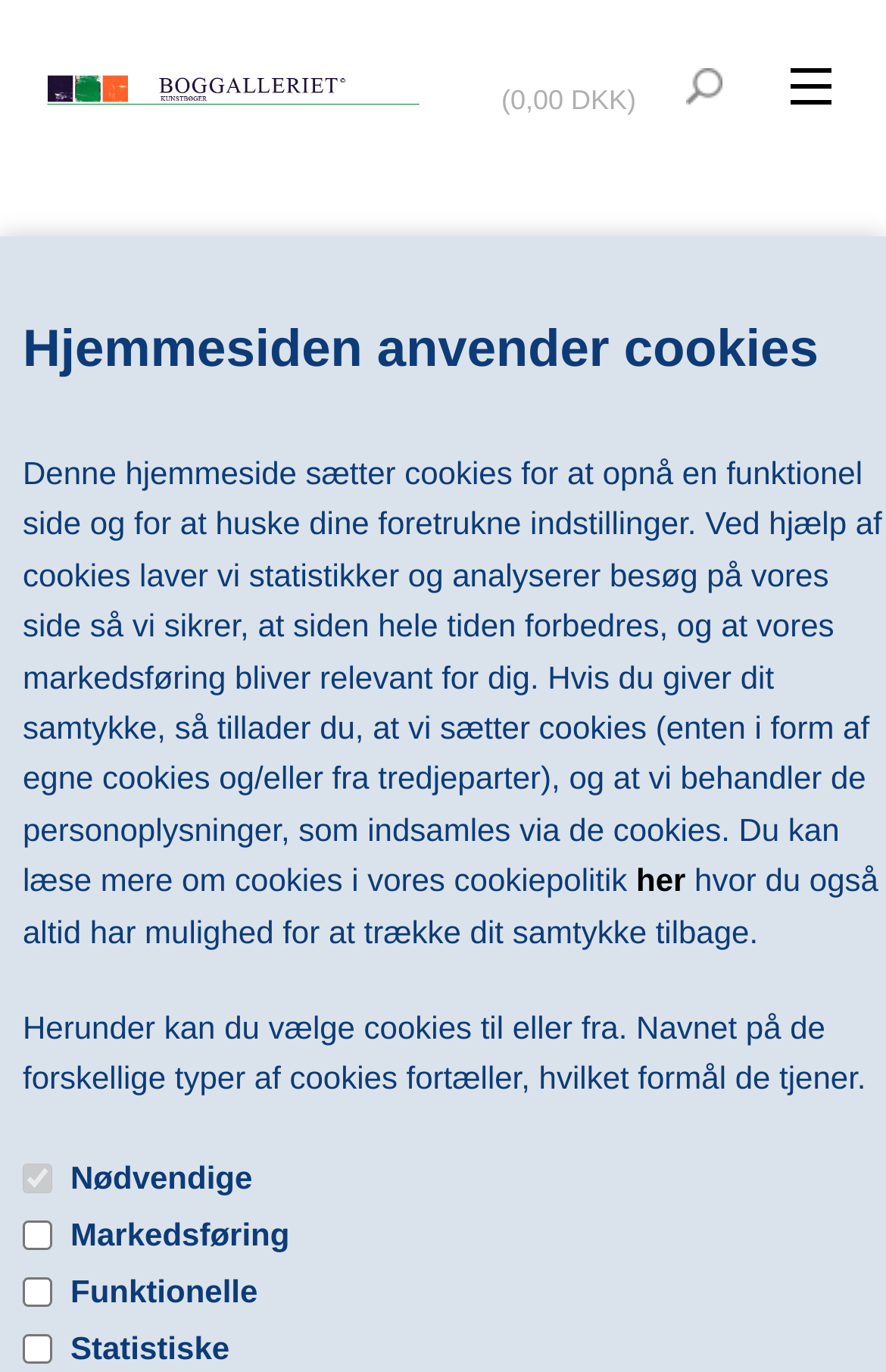Provide the bounding box coordinates of the HTML element described by the text: "TILBUD". The coordinates should be in the format [left, top, right, bottom] with values between 0 and 1.

[0.0, 0.399, 1.0, 0.475]